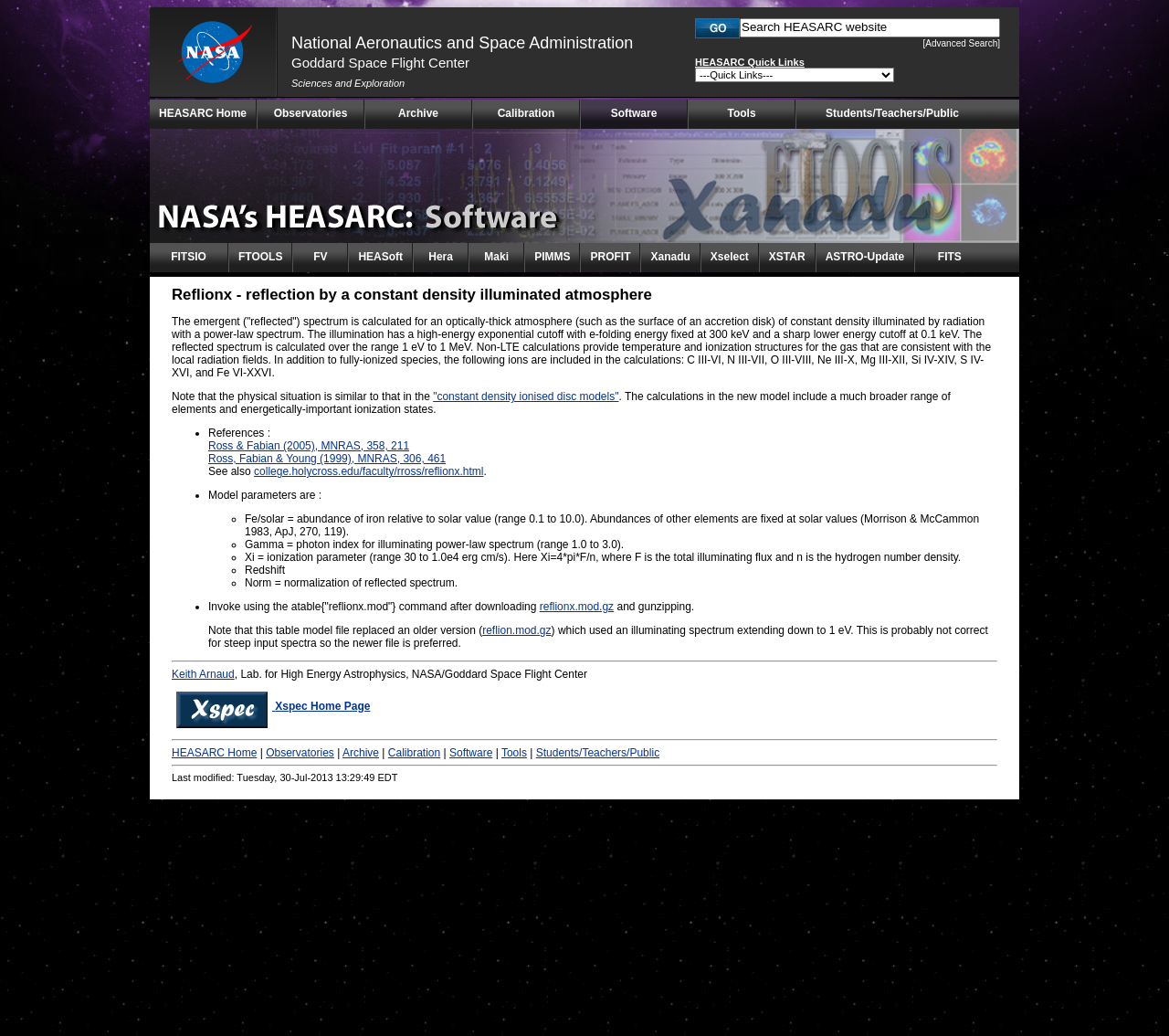Identify the bounding box coordinates for the region of the element that should be clicked to carry out the instruction: "Download reflionx.mod.gz". The bounding box coordinates should be four float numbers between 0 and 1, i.e., [left, top, right, bottom].

[0.462, 0.579, 0.525, 0.592]